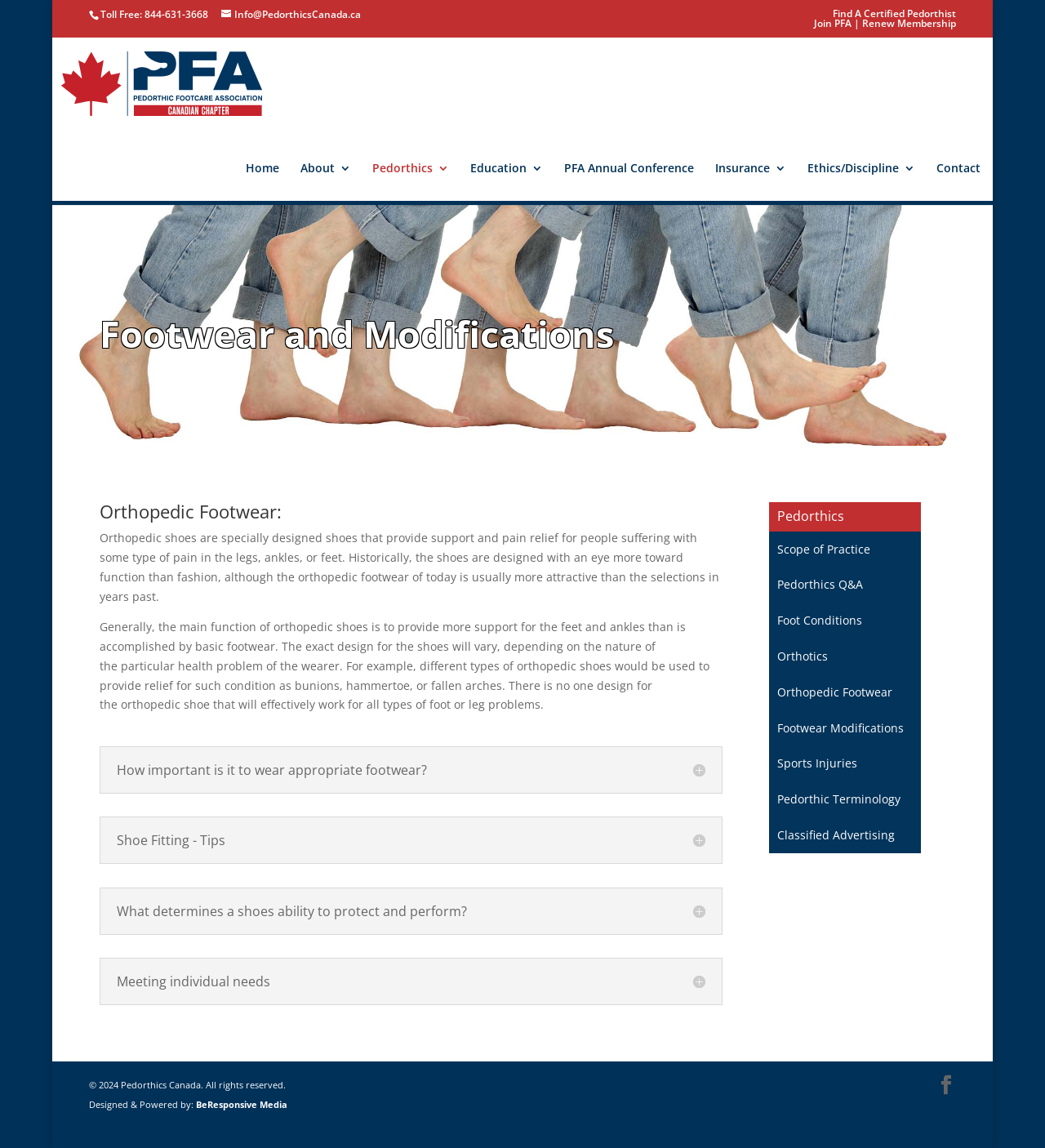What is the phone number to call for toll-free?
Based on the screenshot, give a detailed explanation to answer the question.

I found the phone number by looking at the top section of the webpage, where it says 'Toll Free: 844-631-3668'.